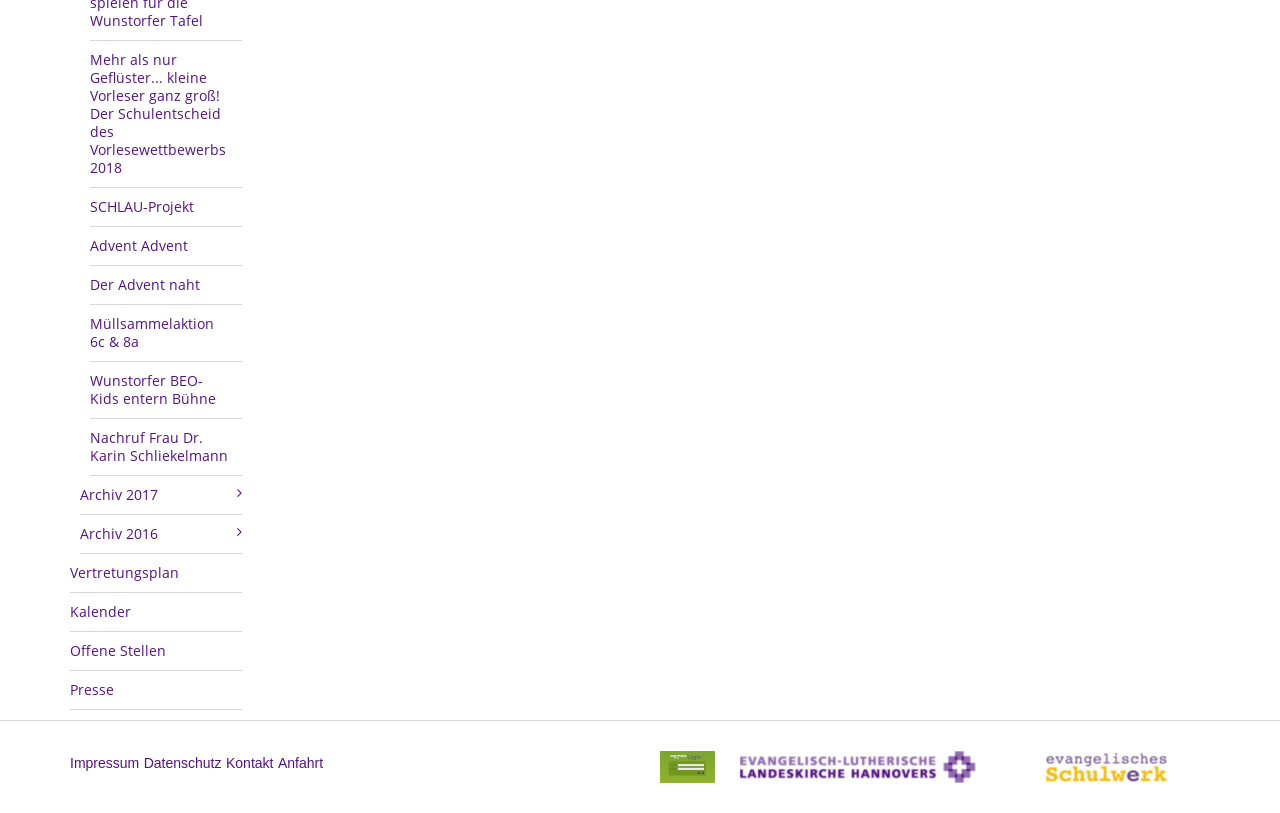What is the 'Vertretungsplan' link for?
Examine the webpage screenshot and provide an in-depth answer to the question.

The link 'Vertretungsplan' is likely for a substitute teacher plan, which is a common feature in schools to inform students and teachers about teacher absences and replacements.